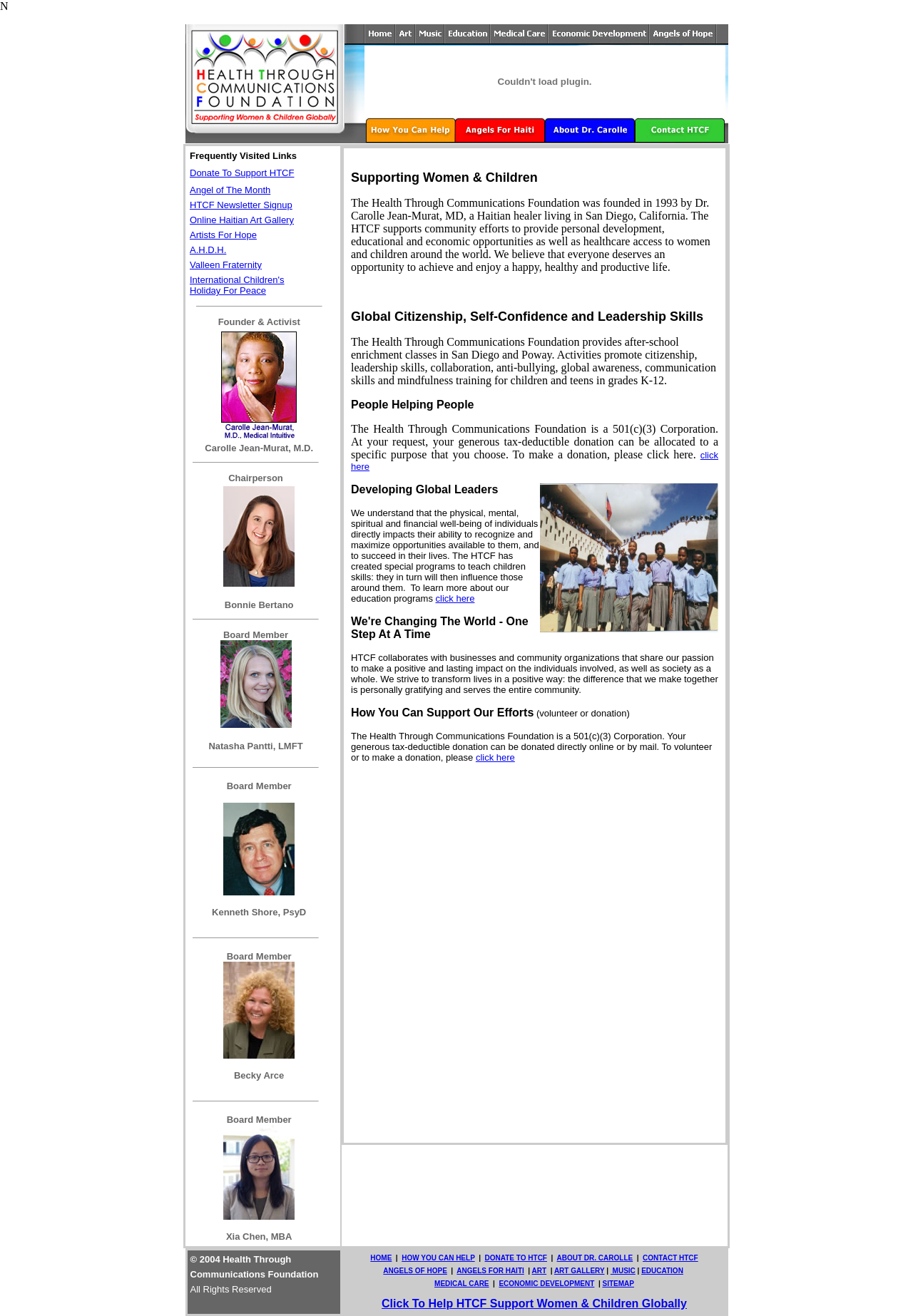Please specify the bounding box coordinates in the format (top-left x, top-left y, bottom-right x, bottom-right y), with all values as floating point numbers between 0 and 1. Identify the bounding box of the UI element described by: click here

[0.384, 0.342, 0.787, 0.359]